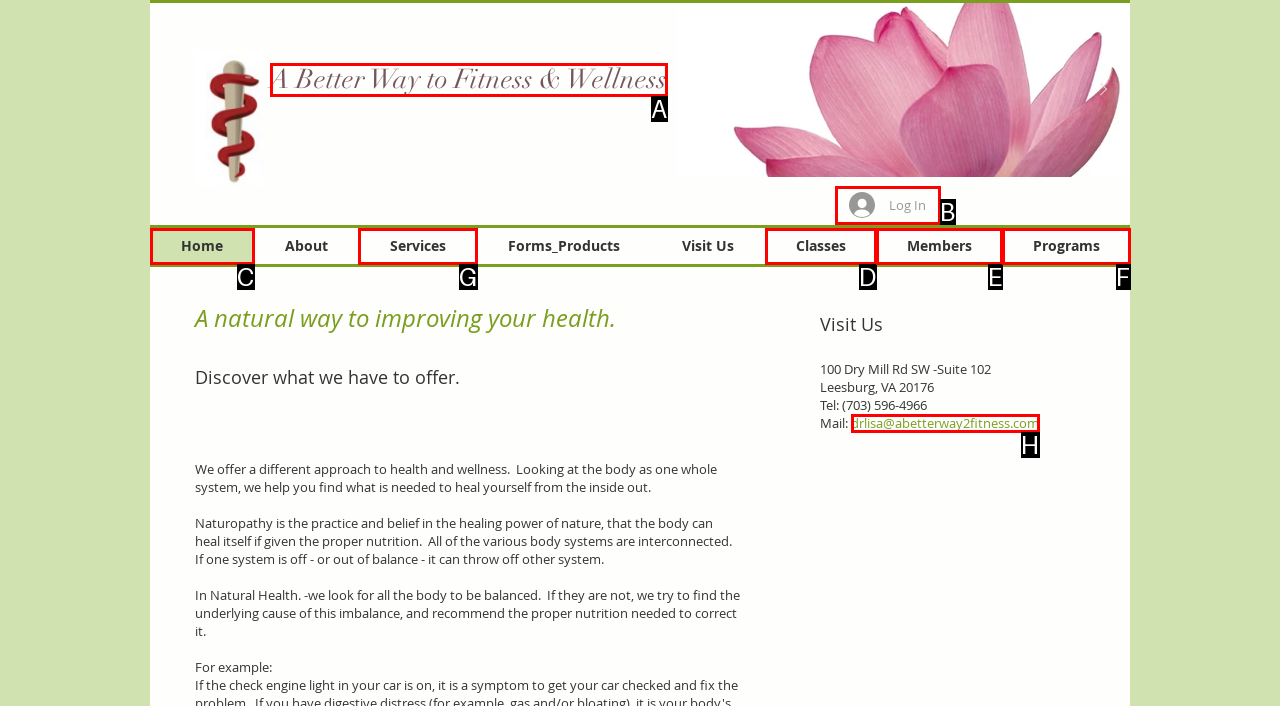Show which HTML element I need to click to perform this task: View the 'Services' page Answer with the letter of the correct choice.

G